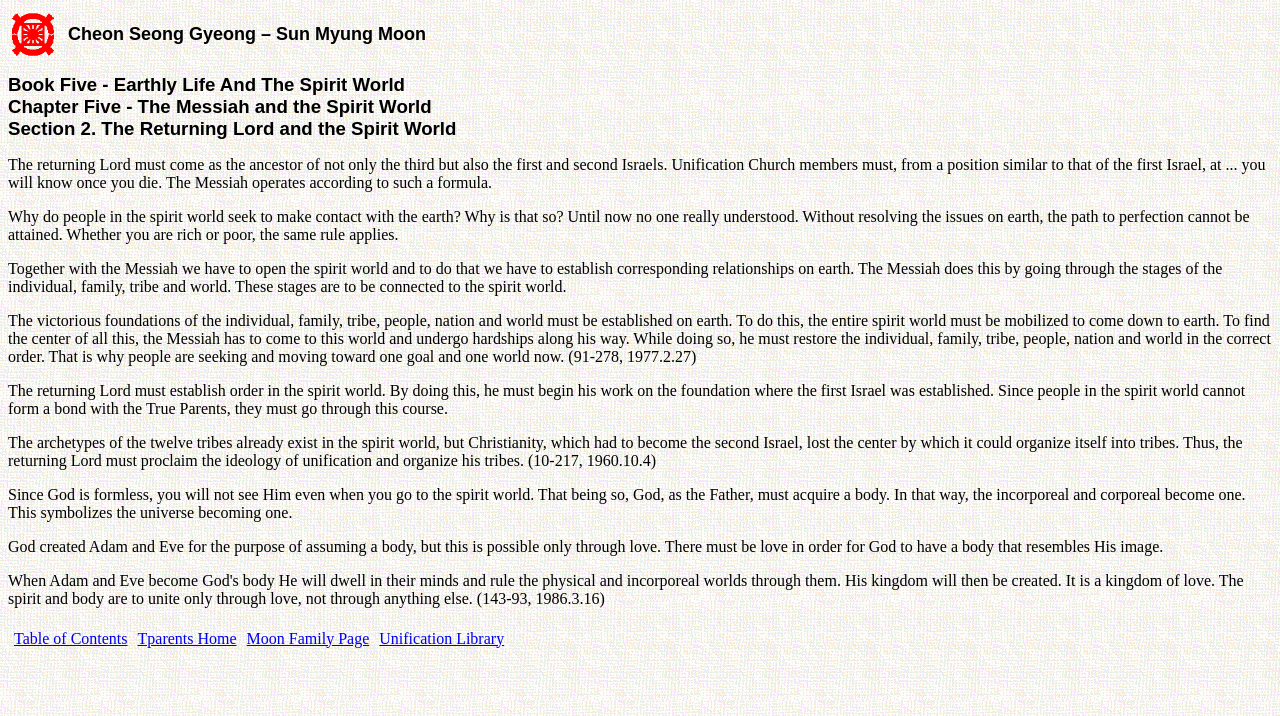What is the purpose of the Table of Contents link?
Look at the image and respond with a one-word or short-phrase answer.

To navigate to the Table of Contents